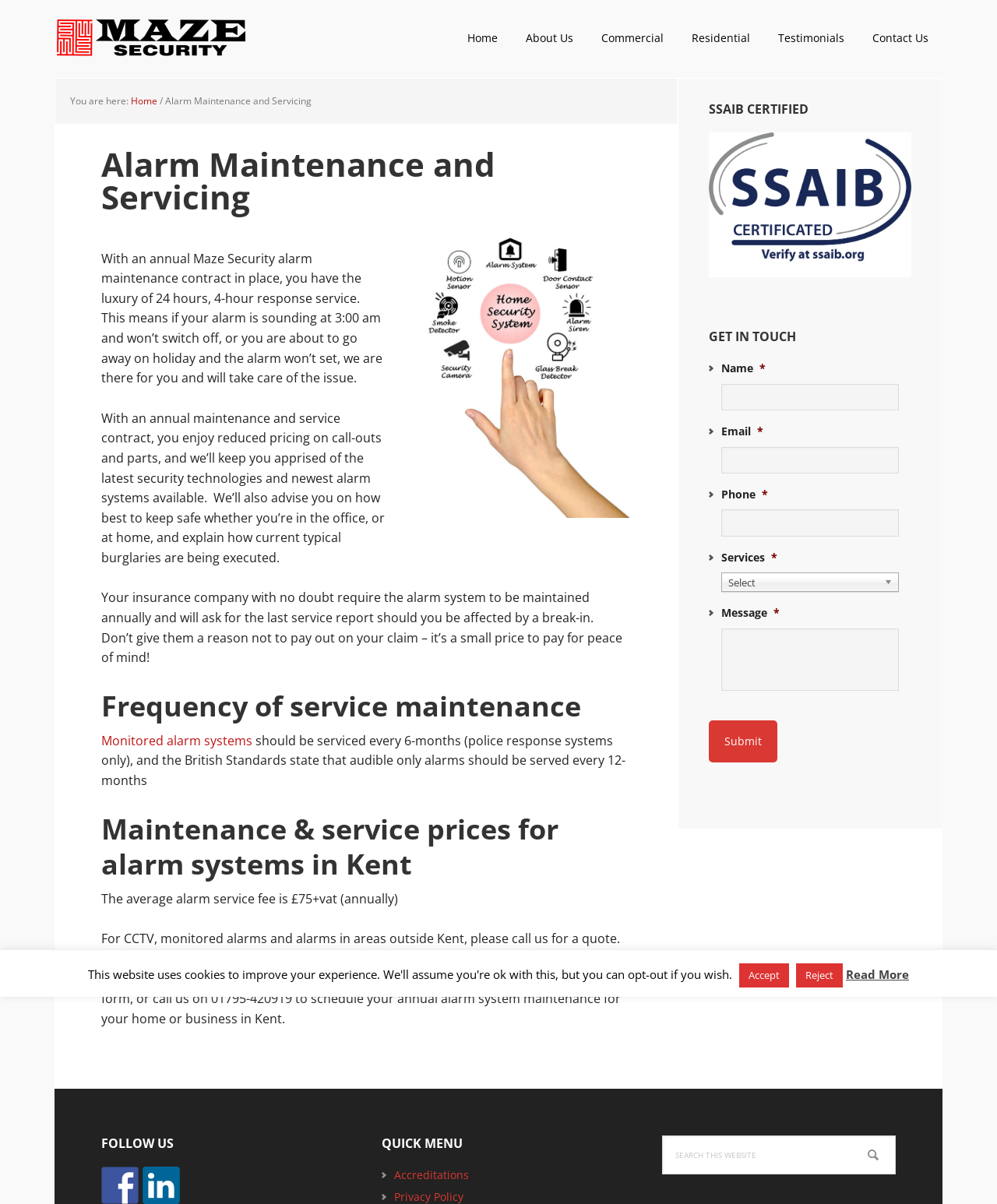What certification does Maze Security hold? Refer to the image and provide a one-word or short phrase answer.

SSAIB certified